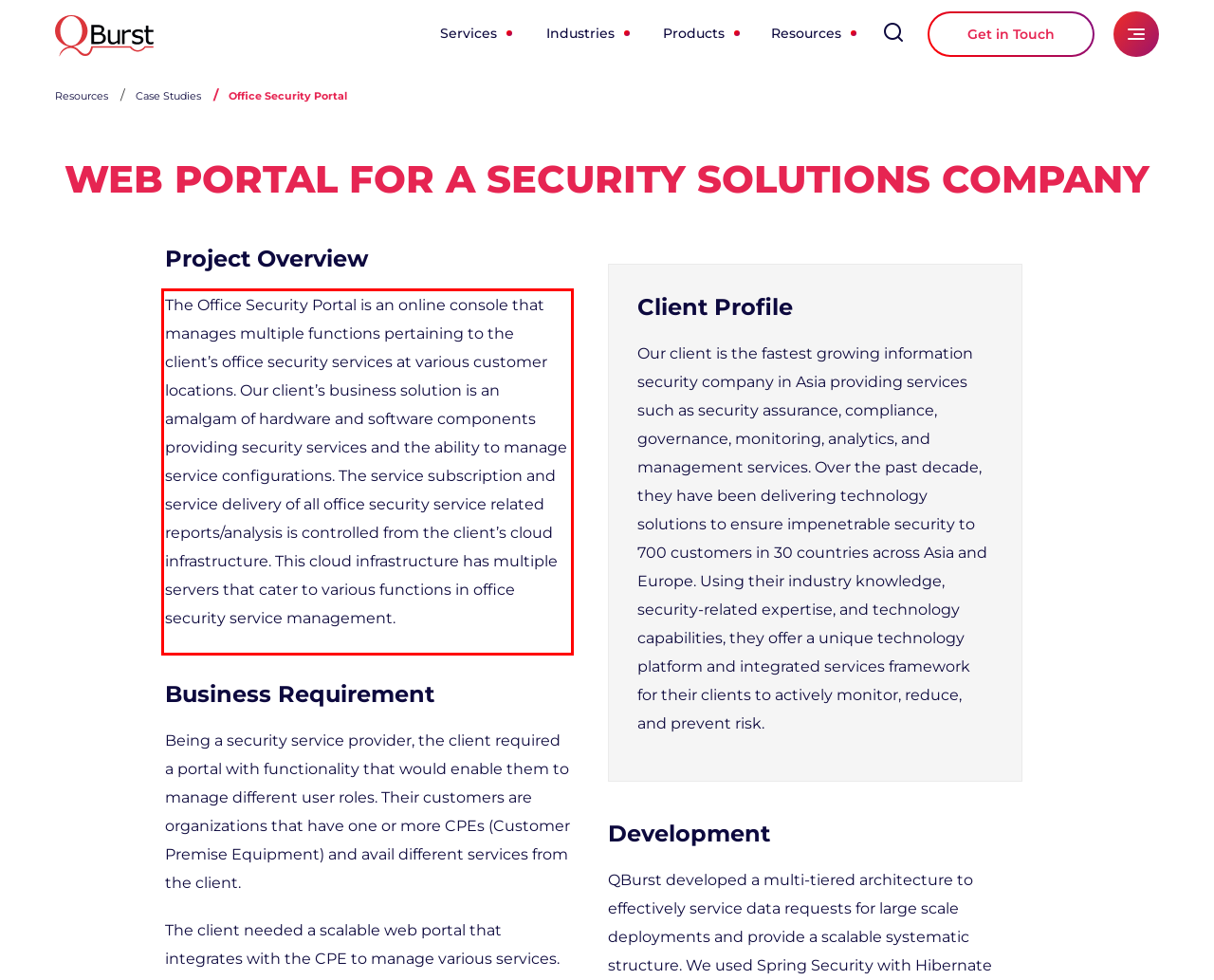You have a webpage screenshot with a red rectangle surrounding a UI element. Extract the text content from within this red bounding box.

The Office Security Portal is an online console that manages multiple functions pertaining to the client’s office security services at various customer locations. Our client’s business solution is an amalgam of hardware and software components providing security services and the ability to manage service configurations. The service subscription and service delivery of all office security service related reports/analysis is controlled from the client’s cloud infrastructure. This cloud infrastructure has multiple servers that cater to various functions in office security service management.